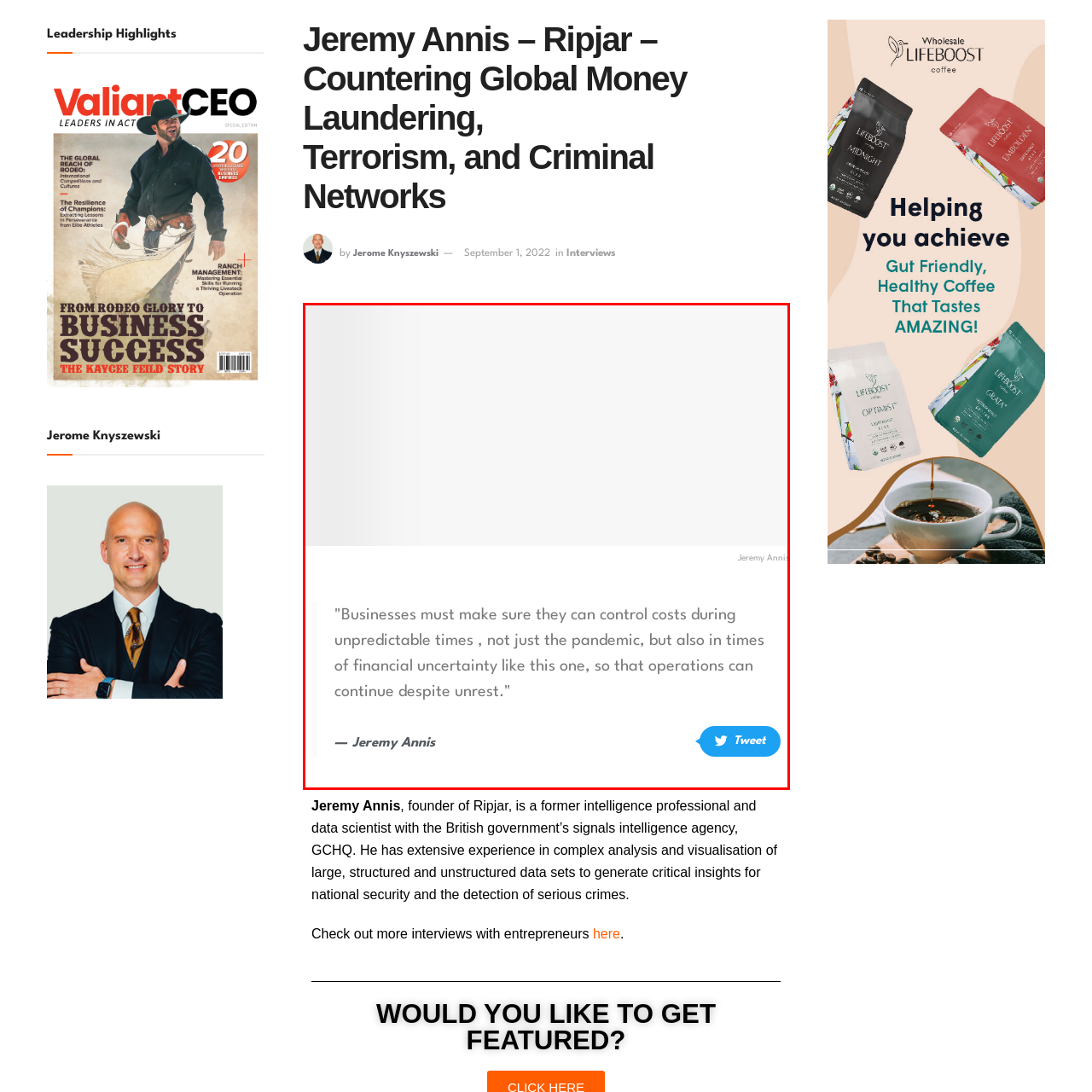What is the main theme of the quote?
Observe the image inside the red bounding box carefully and answer the question in detail.

The quote emphasizes the critical need for businesses to maintain cost control during unpredictable times, highlighting the importance of operational resilience to navigate challenges and ensure continuity in business operations.